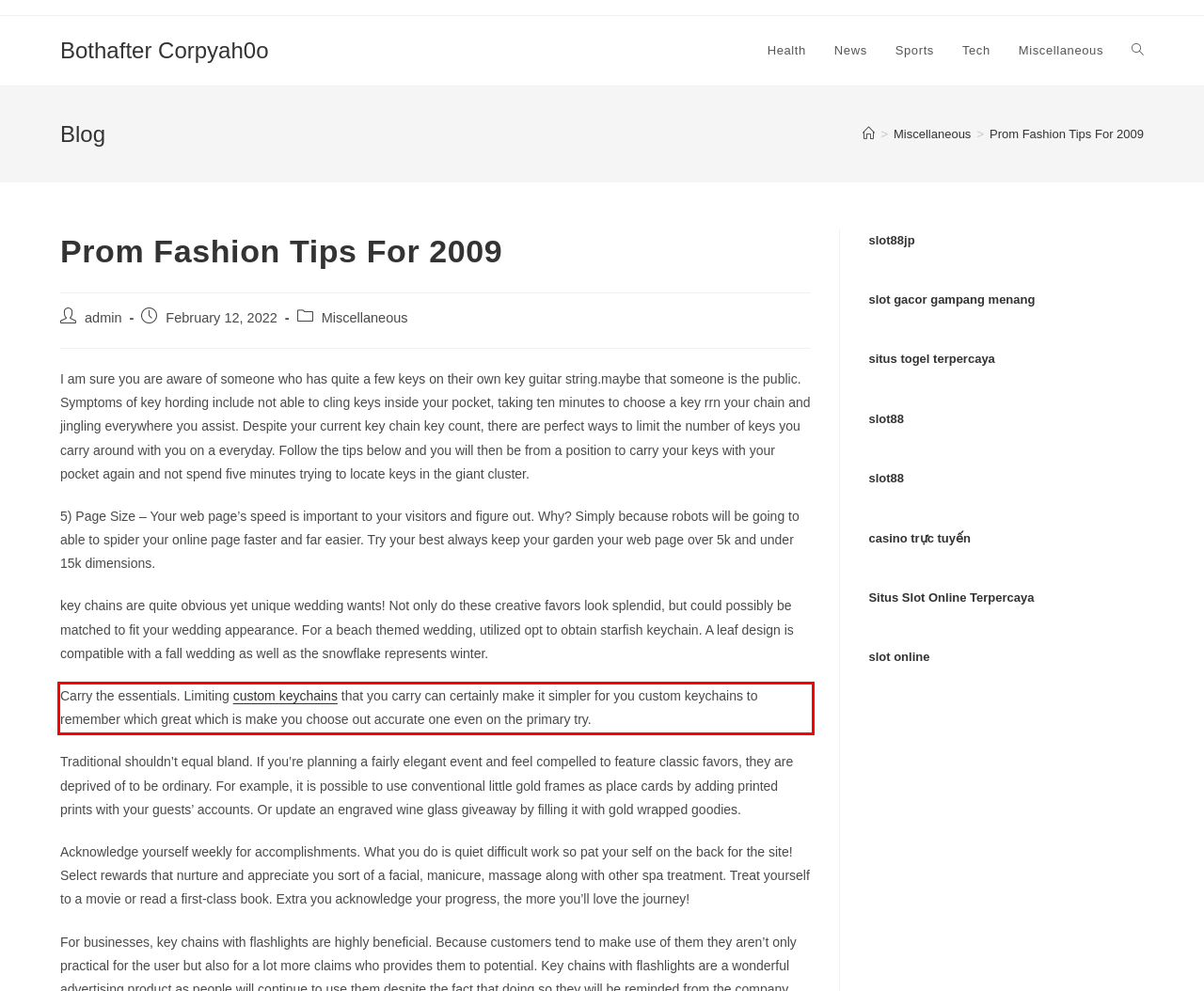Examine the screenshot of the webpage, locate the red bounding box, and generate the text contained within it.

Carry the essentials. Limiting custom keychains that you carry can certainly make it simpler for you custom keychains to remember which great which is make you choose out accurate one even on the primary try.